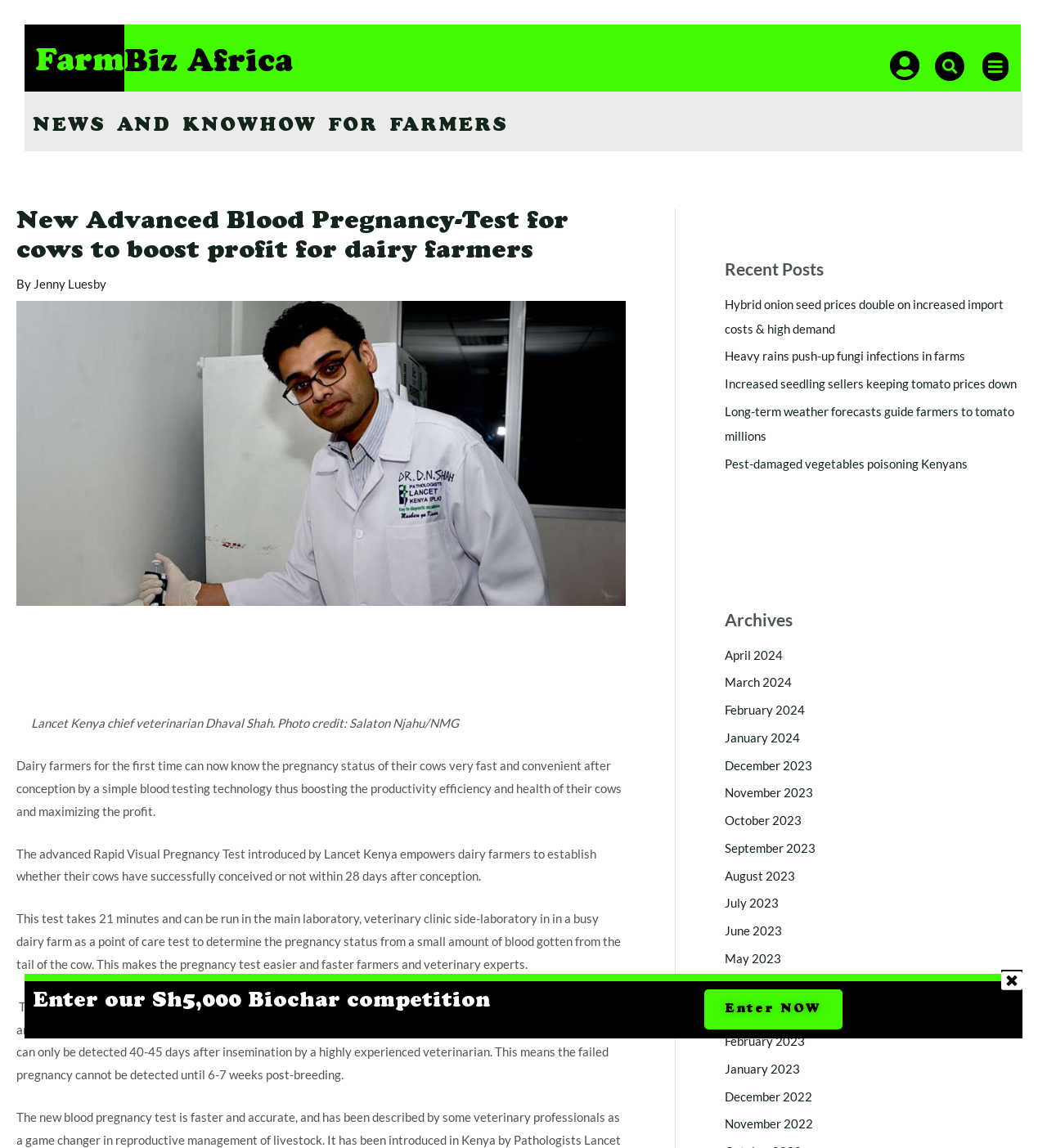What is the name of the section that lists recent posts?
Could you give a comprehensive explanation in response to this question?

The answer can be found in the heading element that says 'Recent Posts', which is located in the complementary region of the webpage.